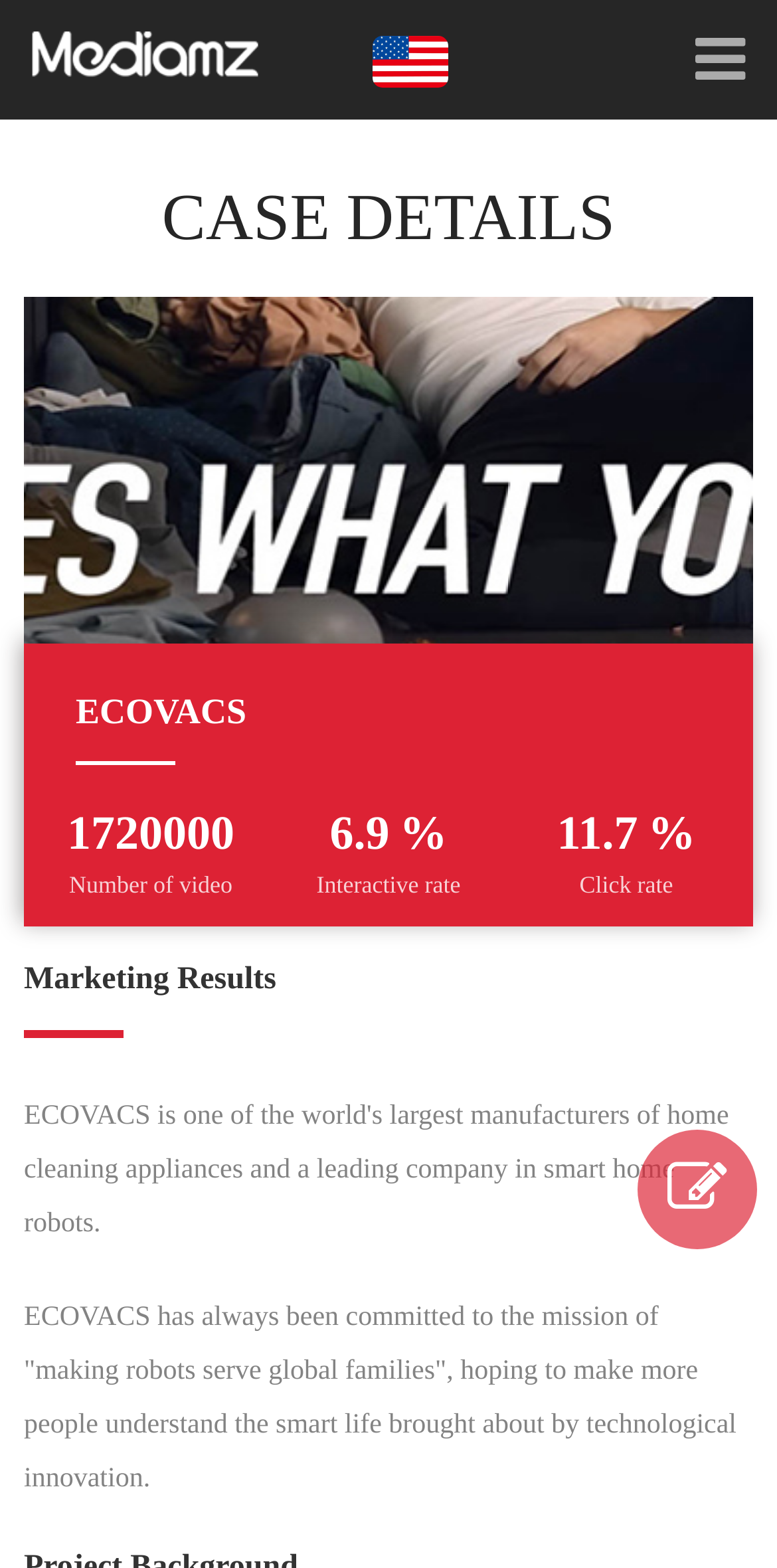What is the name of the company?
Provide a short answer using one word or a brief phrase based on the image.

Mediamz